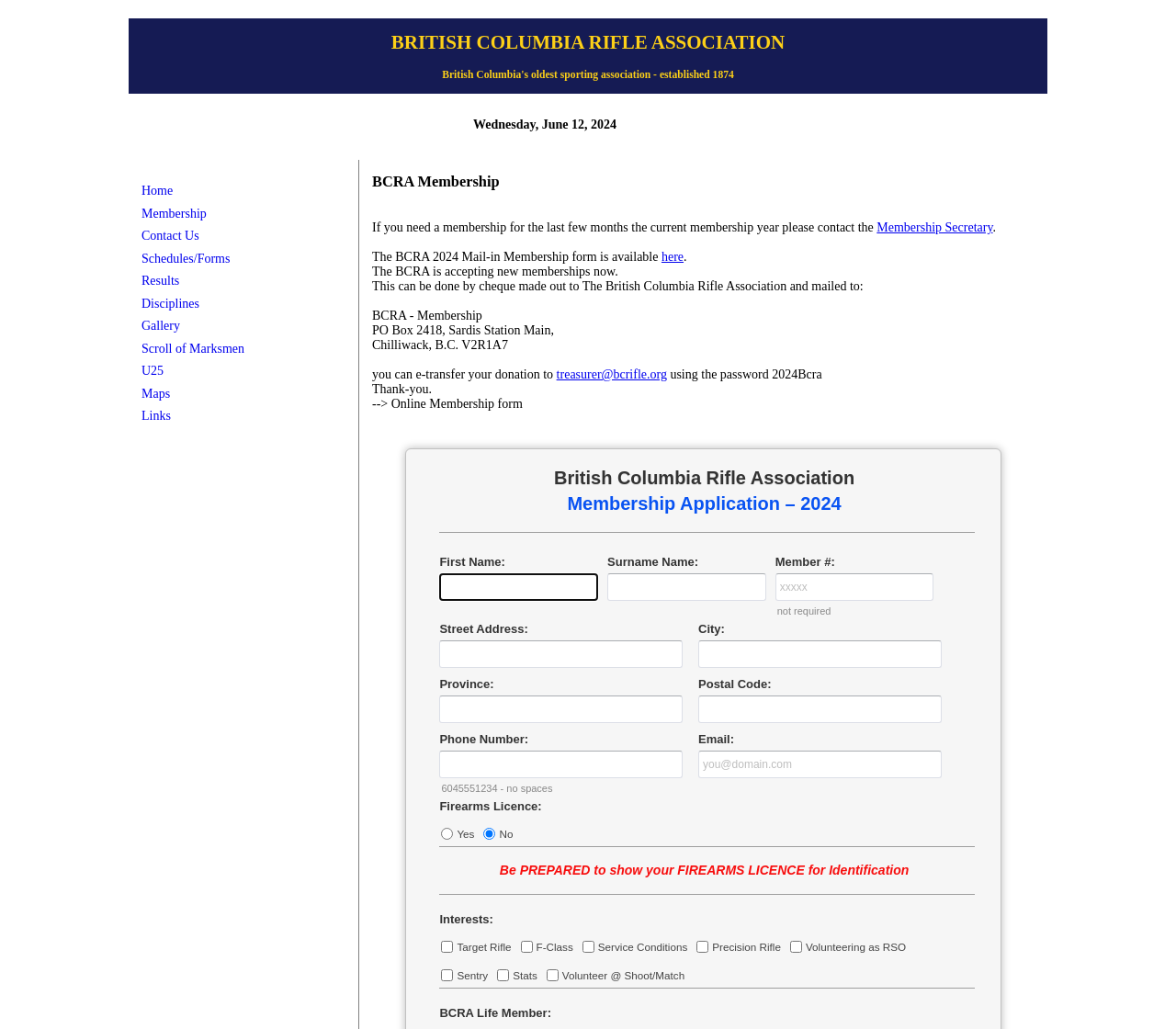Please identify the bounding box coordinates of the clickable element to fulfill the following instruction: "Click Home". The coordinates should be four float numbers between 0 and 1, i.e., [left, top, right, bottom].

[0.12, 0.179, 0.147, 0.192]